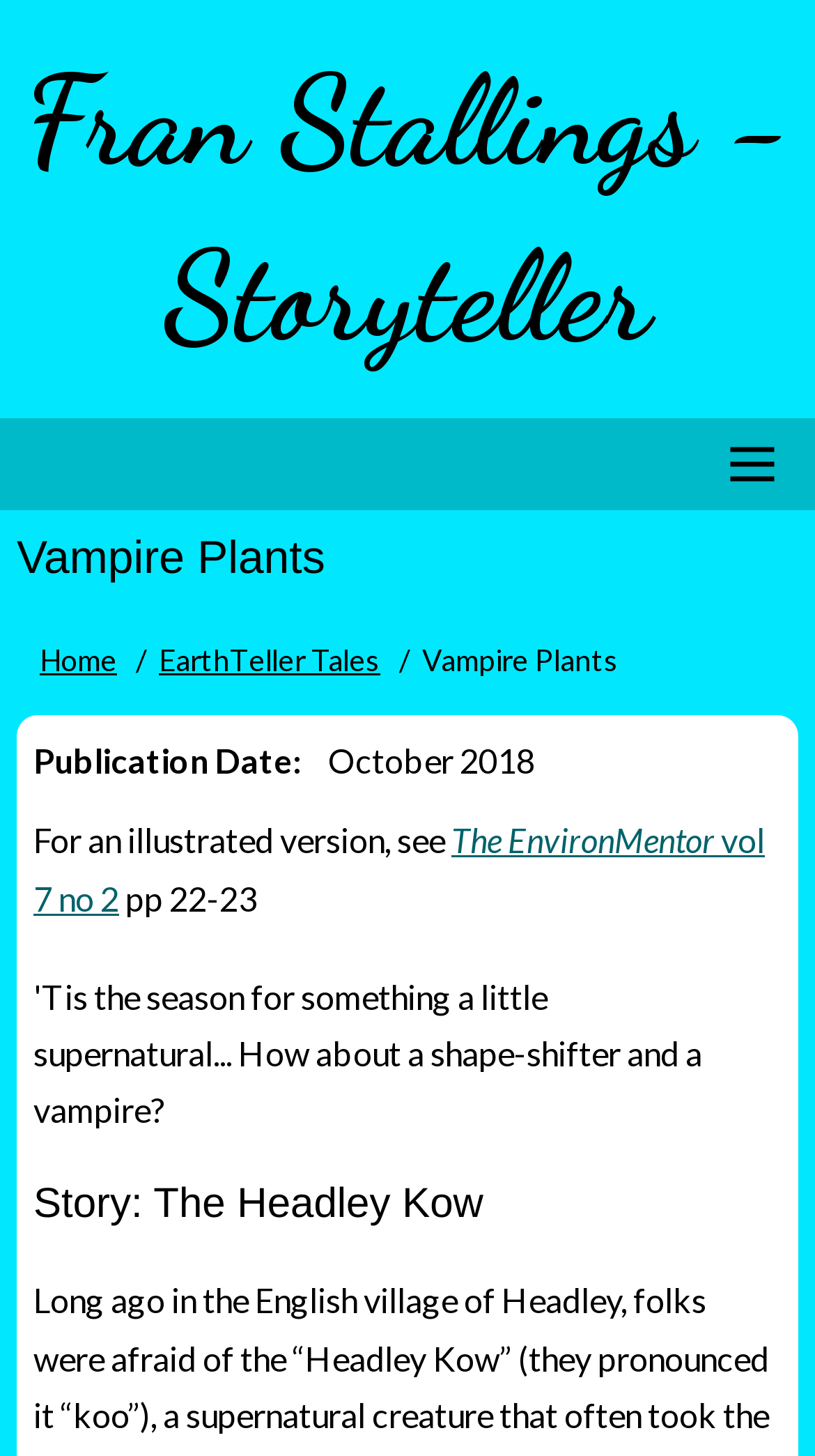What is the title of the story?
Answer the question in a detailed and comprehensive manner.

The title of the story can be found in a heading element with the text 'Vampire Plants'. This element is located below the site header and above the breadcrumb navigation.